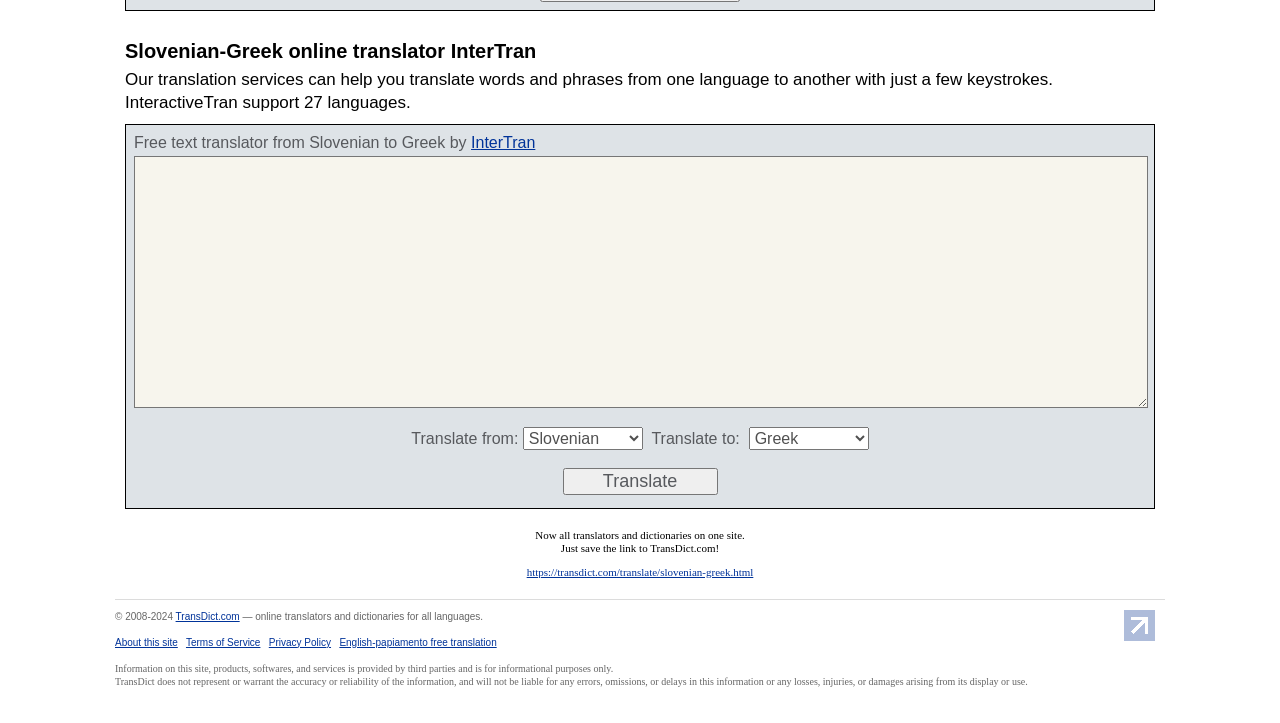Determine the bounding box coordinates of the region that needs to be clicked to achieve the task: "go to the Slovenian-Greek translation page".

[0.411, 0.782, 0.589, 0.799]